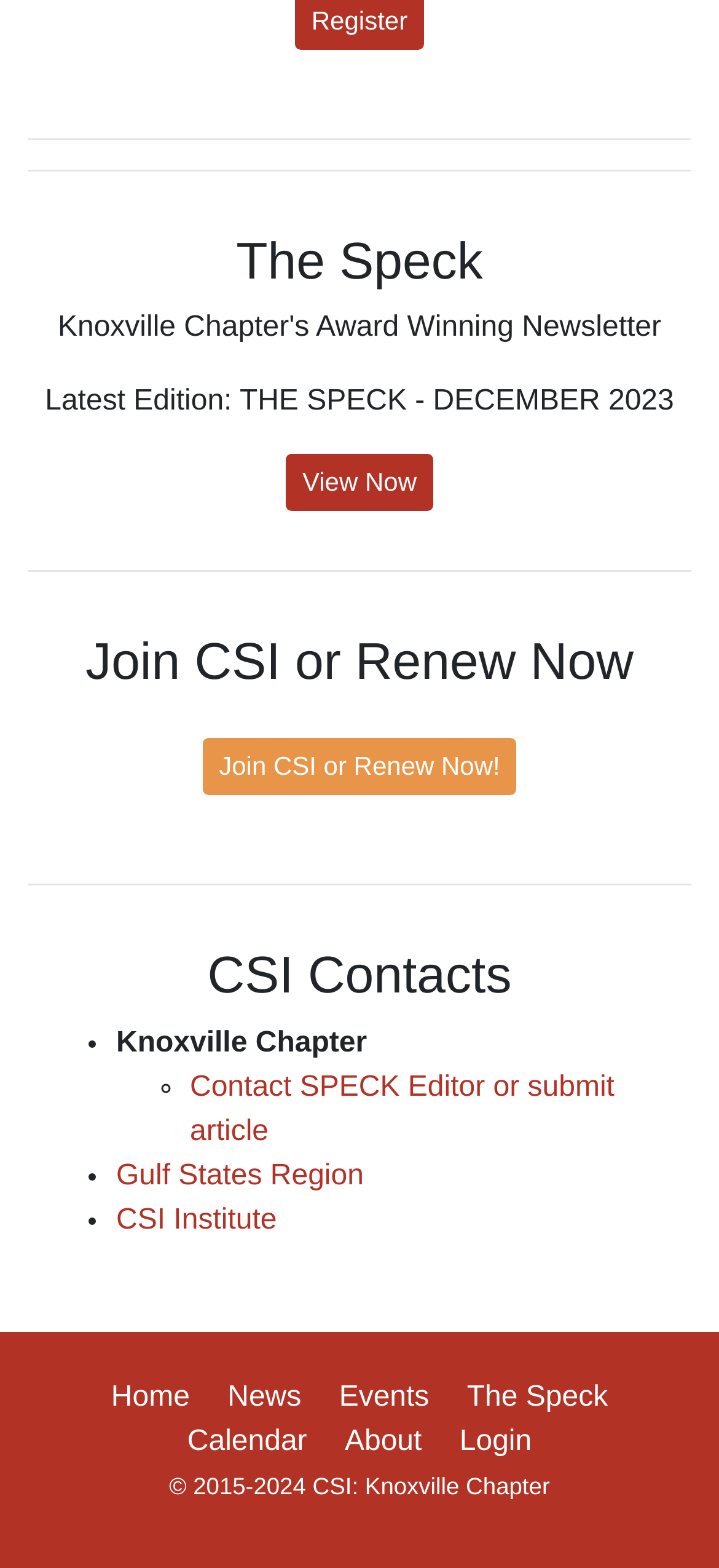How many navigation links are there at the bottom of the page?
Please answer the question with a detailed response using the information from the screenshot.

I counted the number of links at the bottom of the page by looking at the links 'Home', 'News', 'Events', 'The Speck', 'Calendar', 'About', and 'Login'.